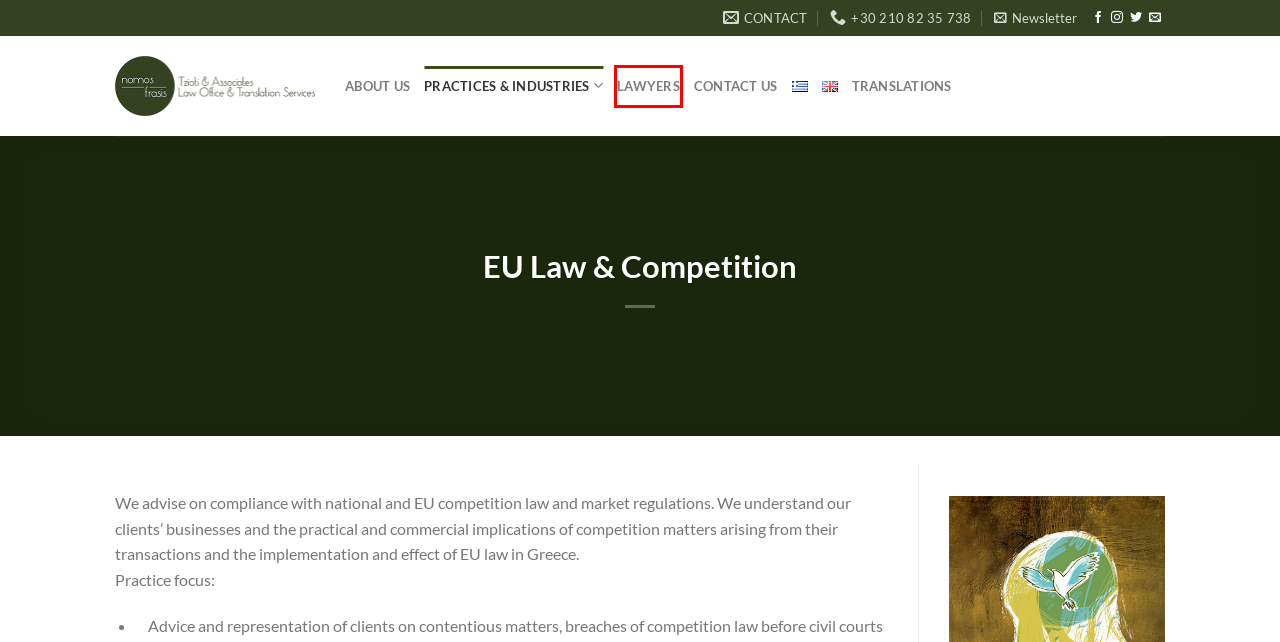You have a screenshot of a webpage with a red bounding box highlighting a UI element. Your task is to select the best webpage description that corresponds to the new webpage after clicking the element. Here are the descriptions:
A. Employment Law & Social Security/Pensions – Tzioti & Associates Law Office & Translation Services
B. ABOUT US – Tzioti & Associates Law Office & Translation Services
C. Home - Παροχή υπηρεσιών μετάφρασης
D. Contact us – Tzioti & Associates Law Office & Translation Services
E. Lawyers – Tzioti & Associates Law Office & Translation Services
F. Αdministrative Law – Tzioti & Associates Law Office & Translation Services
G. Tzioti & Associates Law Office & Translation Services – Tzioti & Associates Law Office
H. Ευρωπαϊκό Δίκαιο και Δίκαιο Ανταγωνισμού – Tzioti & Associates Law Office & Translation Services

E